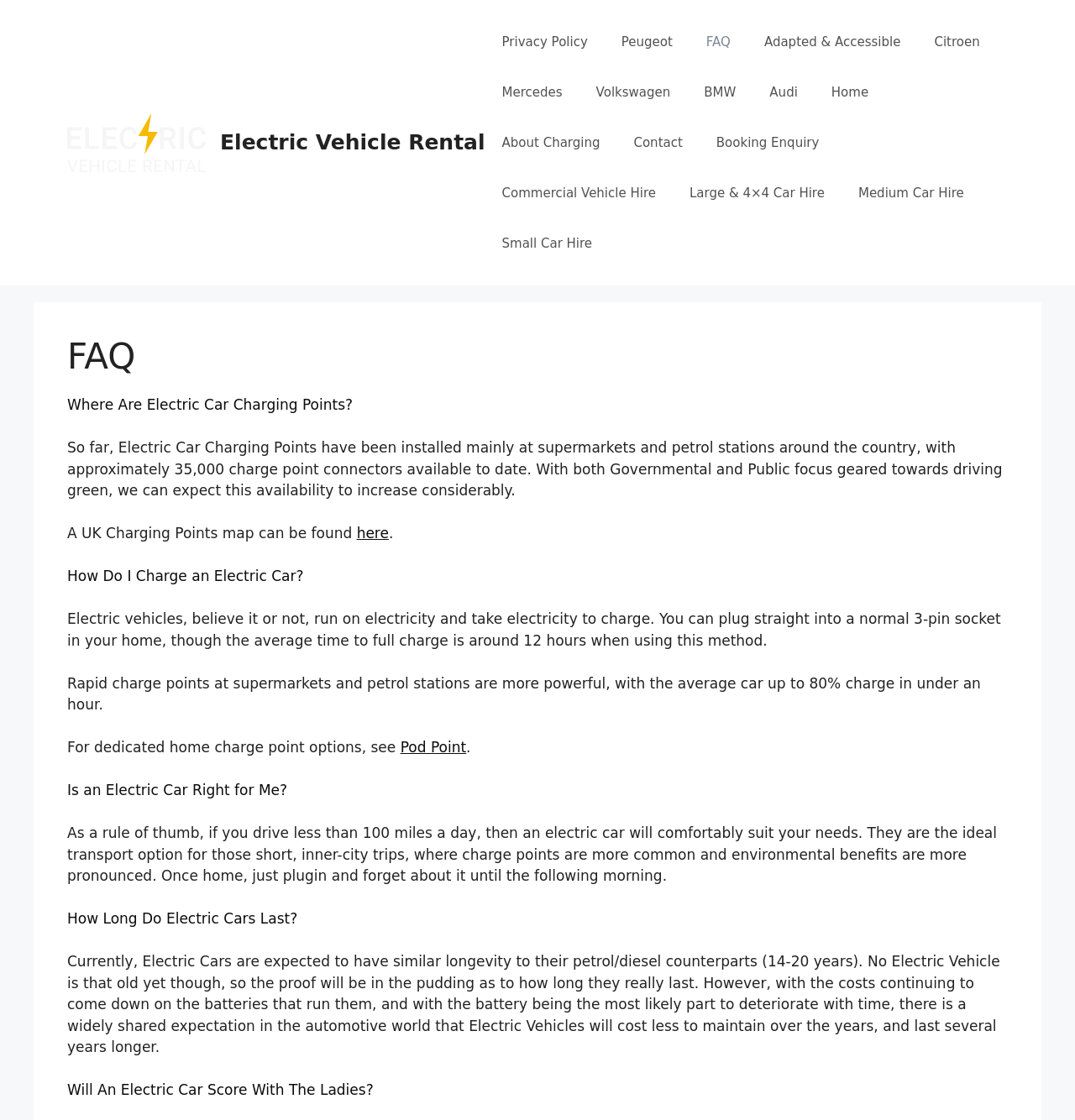Highlight the bounding box coordinates of the element that should be clicked to carry out the following instruction: "Read about Where Are Electric Car Charging Points?". The coordinates must be given as four float numbers ranging from 0 to 1, i.e., [left, top, right, bottom].

[0.062, 0.354, 0.328, 0.369]